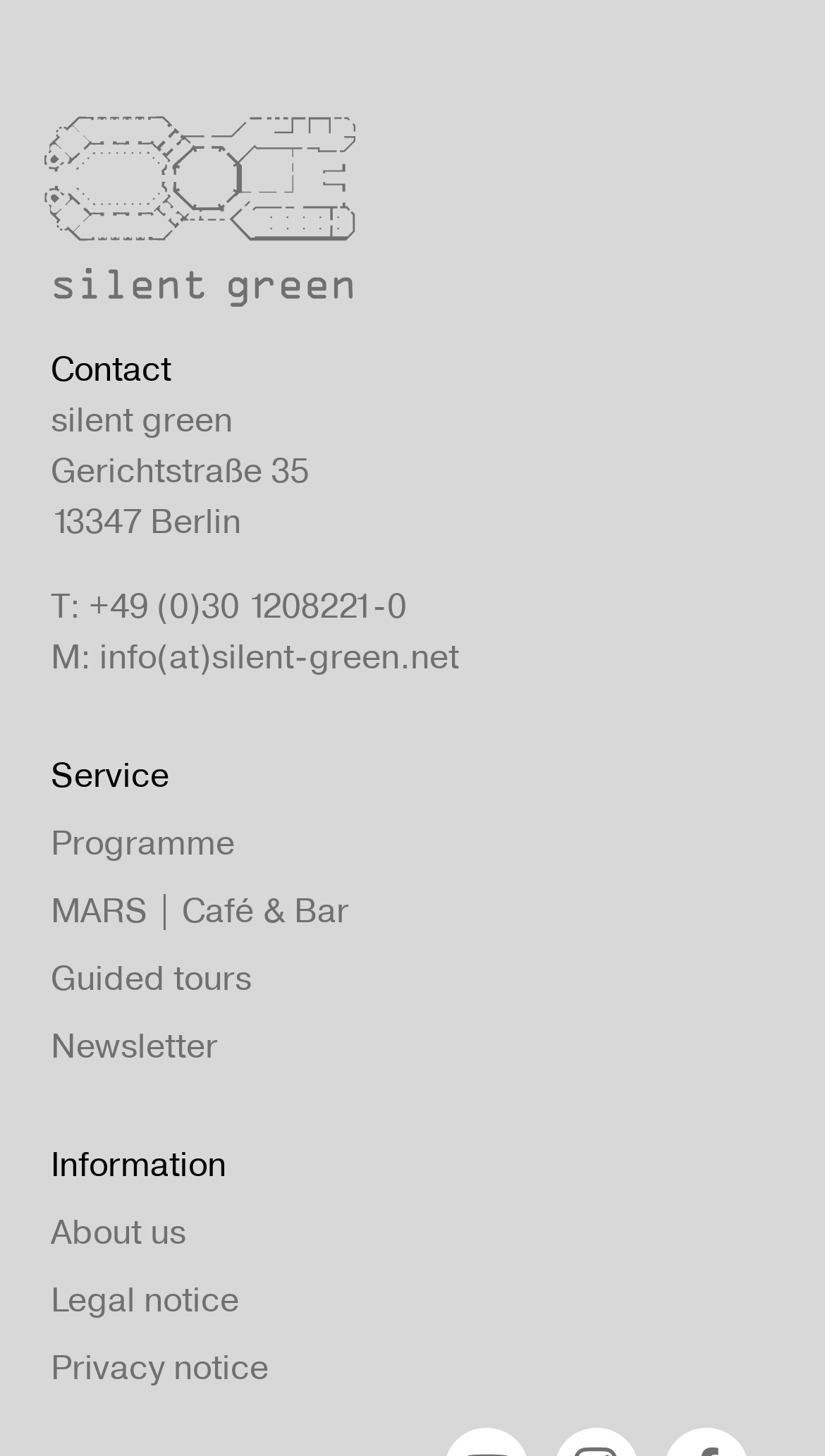Locate the UI element described as follows: "MARS | Café & Bar". Return the bounding box coordinates as four float numbers between 0 and 1 in the order [left, top, right, bottom].

[0.062, 0.611, 0.423, 0.639]